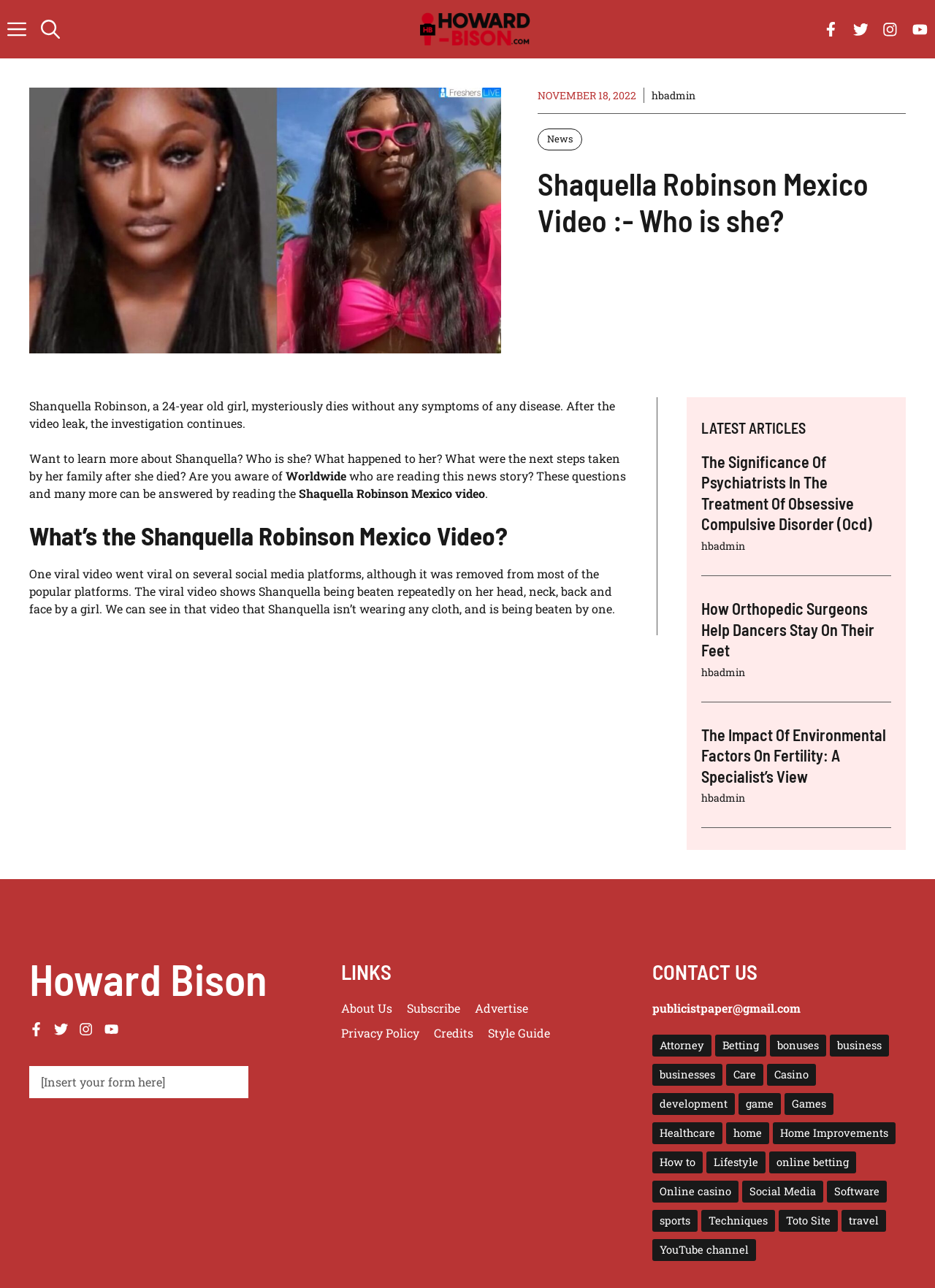What is the name of the girl who mysteriously died?
Please use the image to deliver a detailed and complete answer.

The article mentions that Shanquella Robinson, a 24-year-old girl, mysteriously died without any symptoms of any disease.